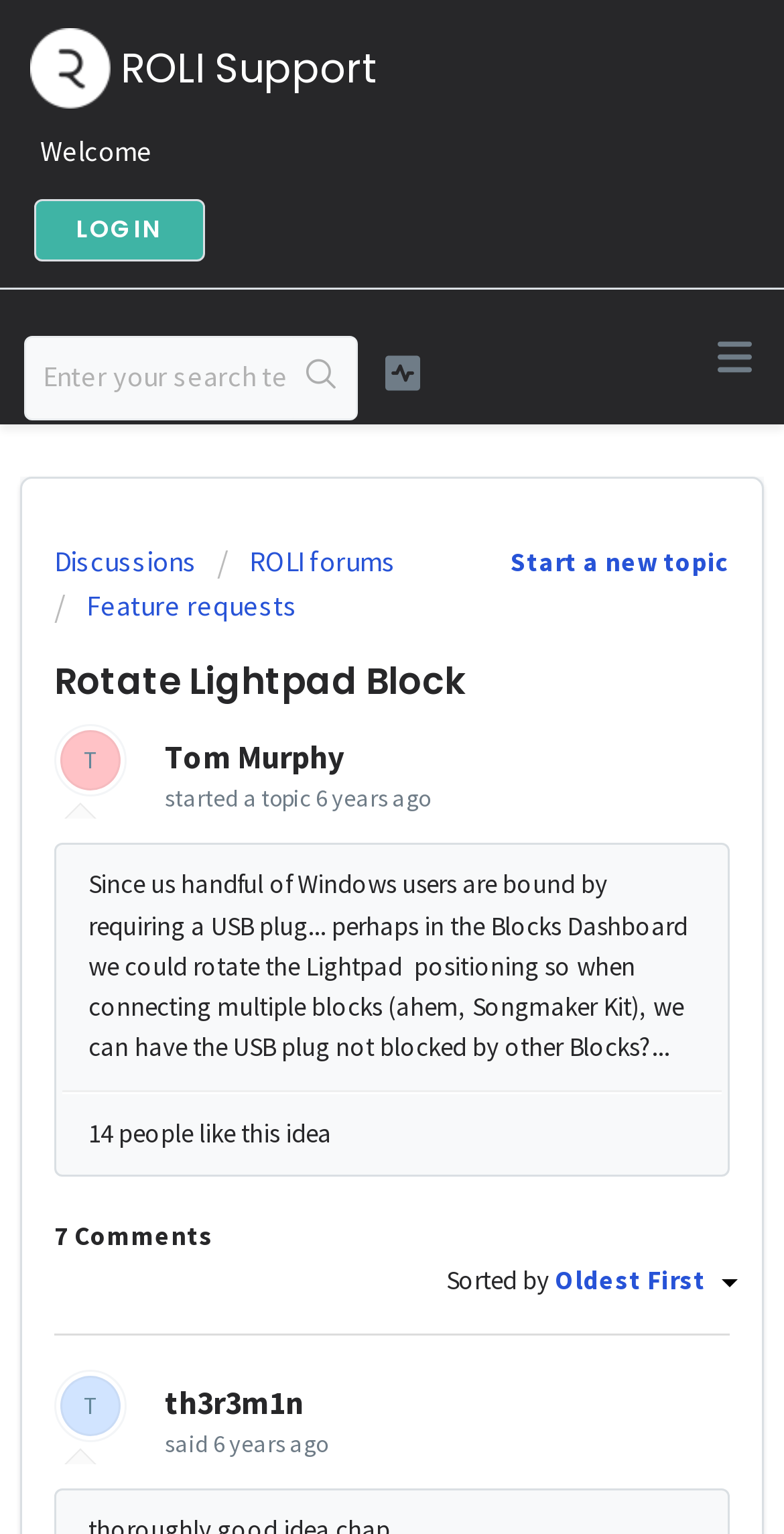Using the element description: "Start a new topic", determine the bounding box coordinates for the specified UI element. The coordinates should be four float numbers between 0 and 1, [left, top, right, bottom].

[0.651, 0.355, 0.931, 0.378]